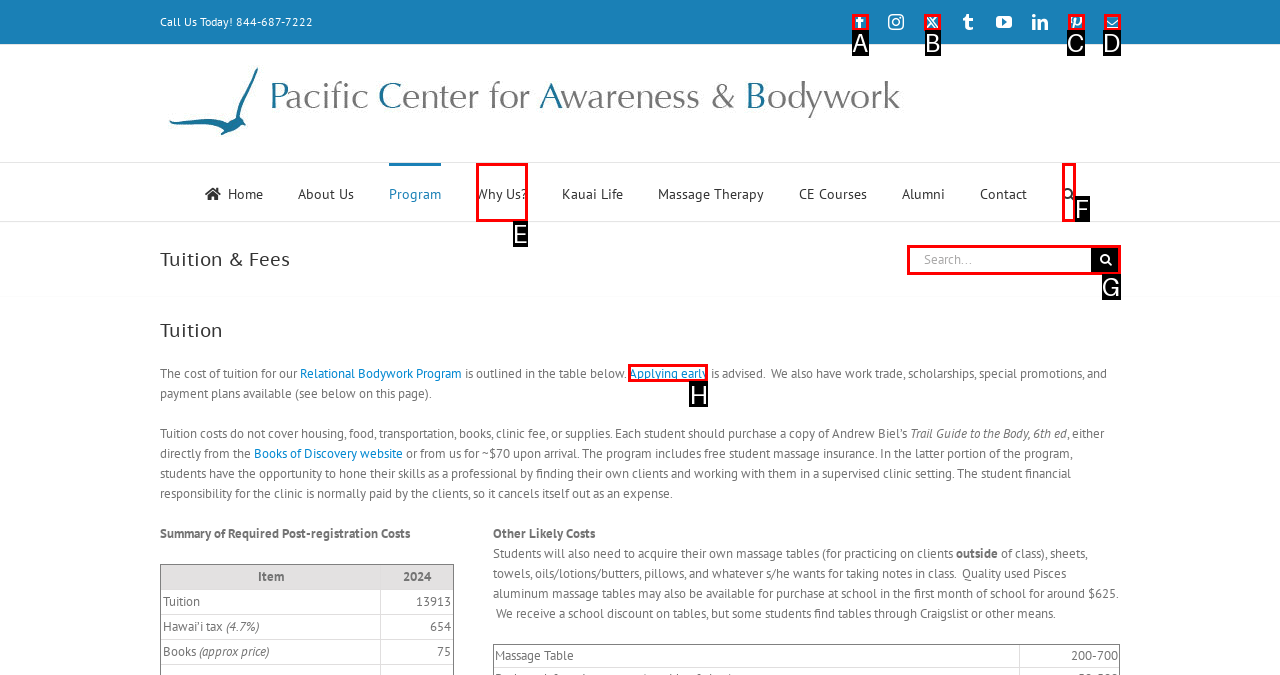Tell me which letter corresponds to the UI element that will allow you to Search for something. Answer with the letter directly.

G